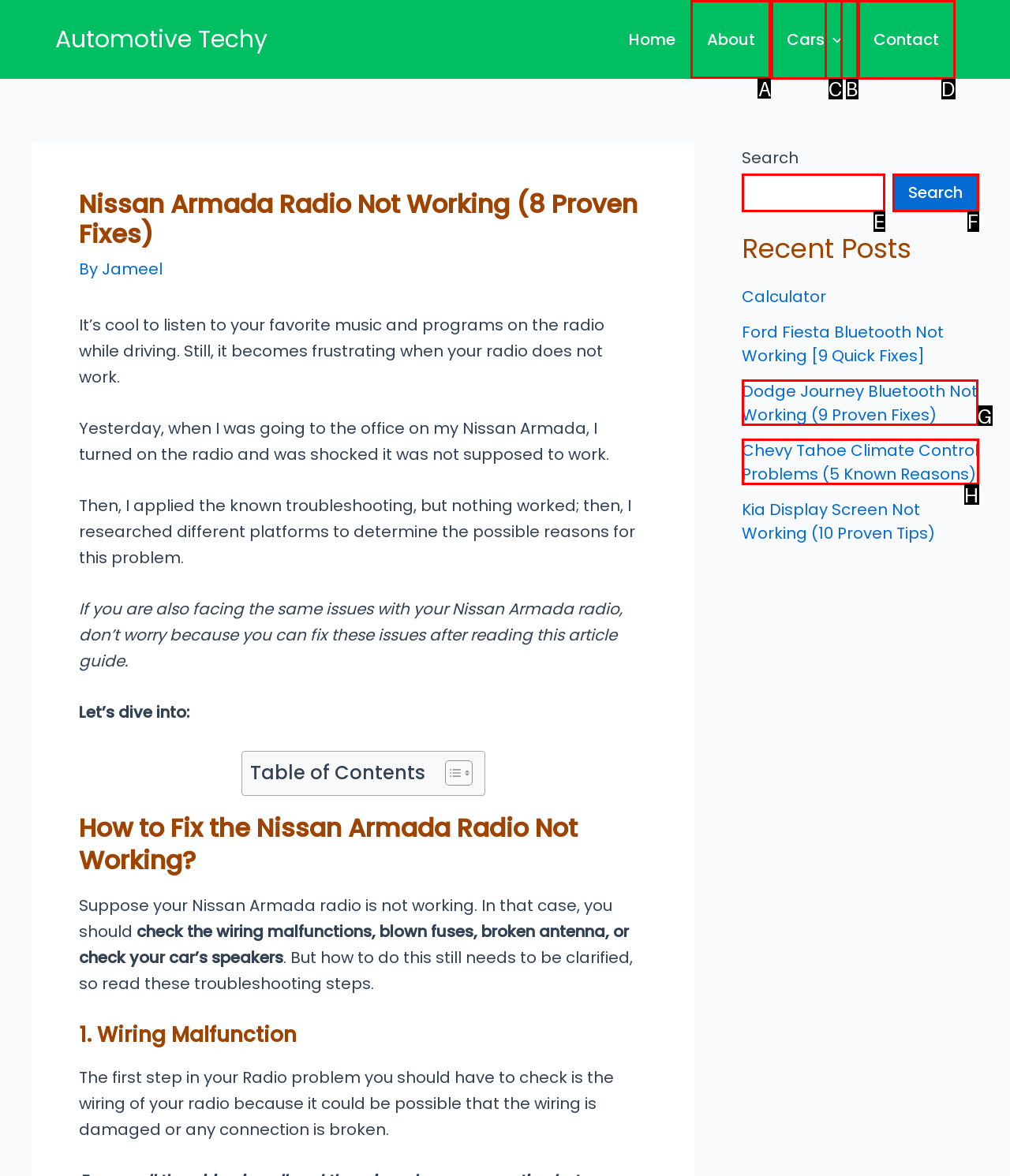Please identify the correct UI element to click for the task: Read the 'About' page Respond with the letter of the appropriate option.

A